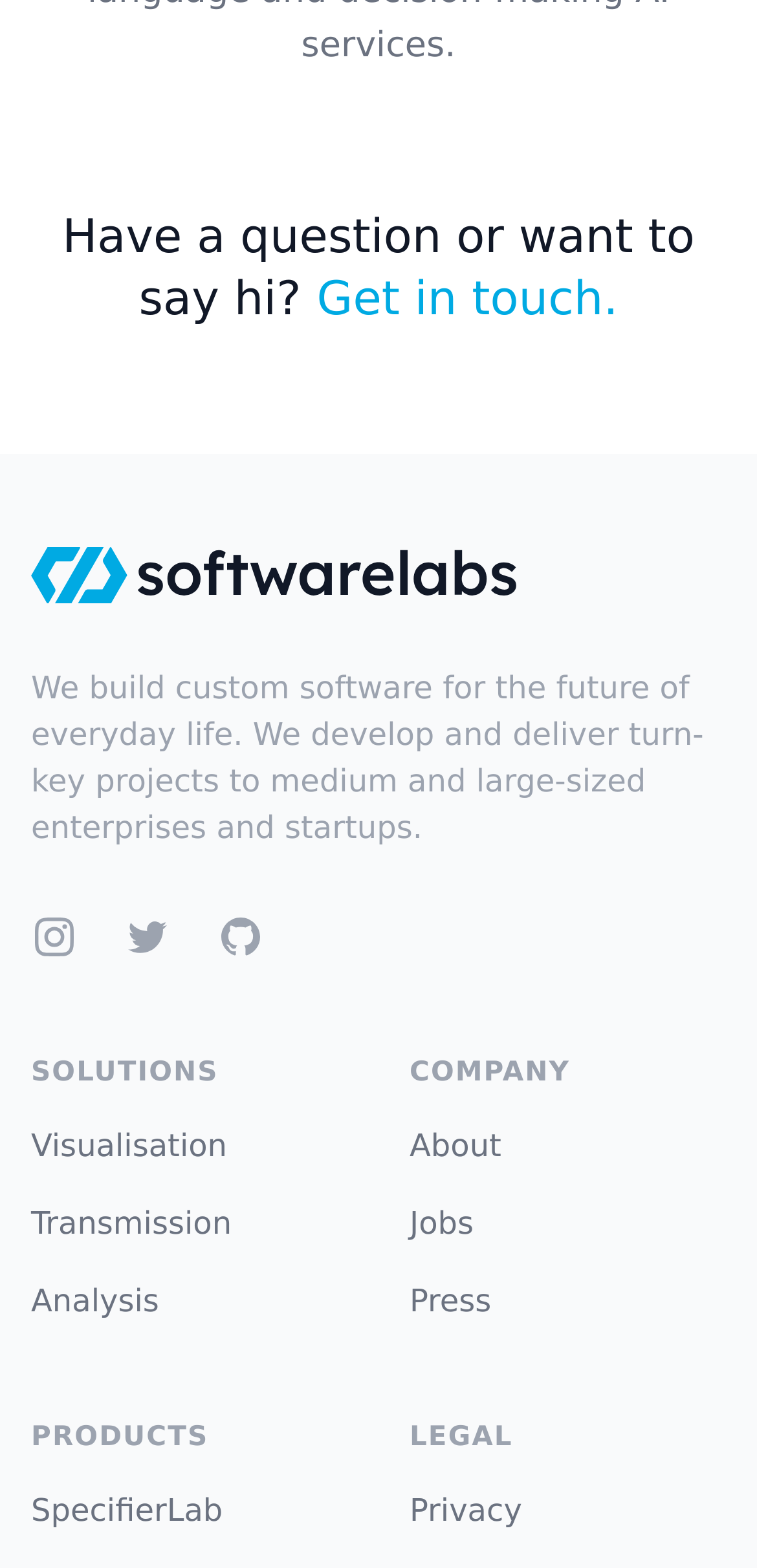How many company links are there?
Answer the question with as much detail as possible.

I counted the number of company links on the webpage, which are About, Jobs, and Press, so there are 3 company links.